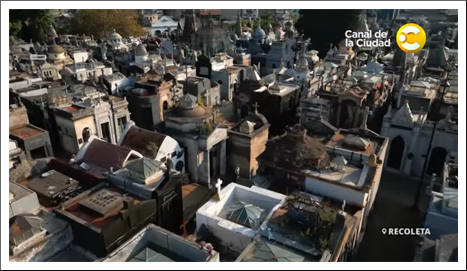Formulate a detailed description of the image content.

The image showcases a stunning aerial view of the Recoleta Cemetery, located in Buenos Aires, Argentina. This historic site is renowned for its elaborate tombstones and intricate mausoleums, each telling the story of the individuals interred within. The photograph captures the vast expanse of the cemetery, revealing a labyrinth of pathways and structures, which highlight its unique architectural style. This particular view emphasizes the contrasts in design and the age of the eternal resting places, with some tombs appearing well-maintained while others exhibit signs of weathering. The image is part of a program aired on Canal de la Ciudad, highlighting the rich history and significance of the cemetery, featuring presenters like Nadia Baalbaki, who explore its unique characteristics over the course of eight episodes.